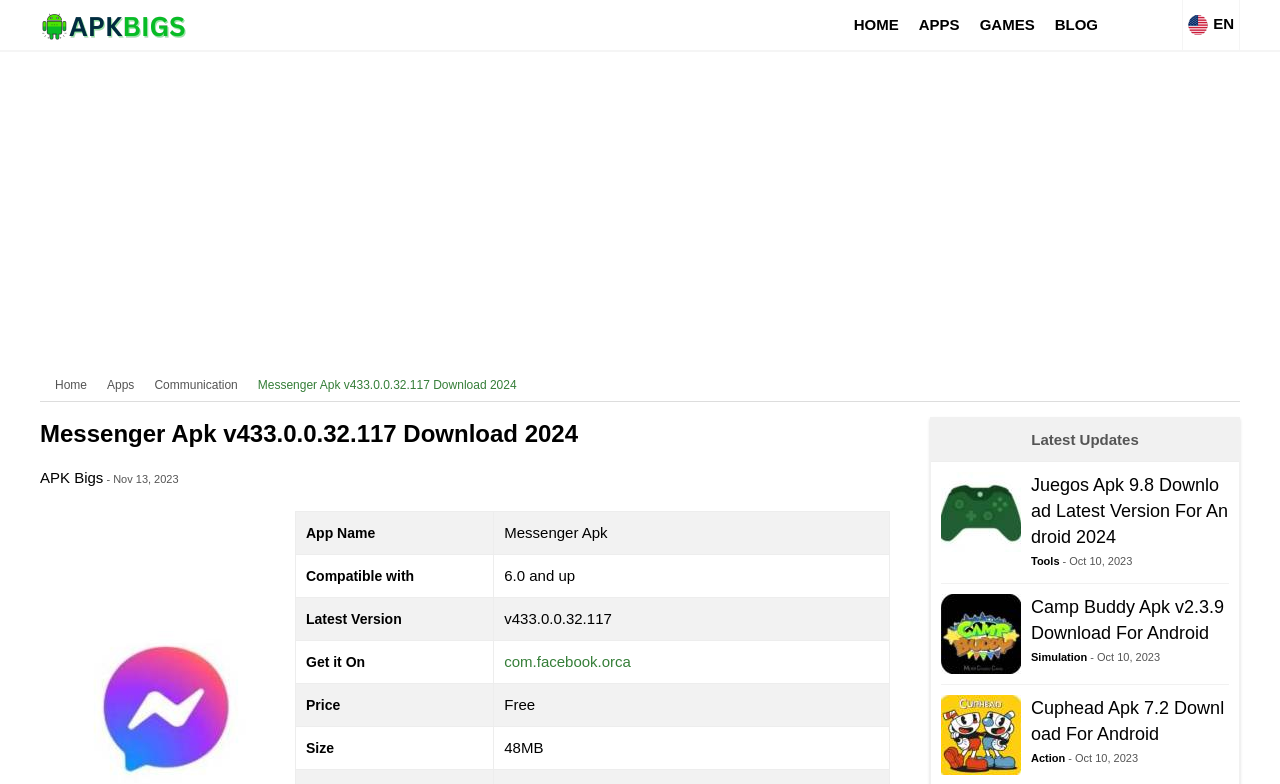How many APKs are listed under 'Latest Updates'?
Using the visual information, answer the question in a single word or phrase.

3